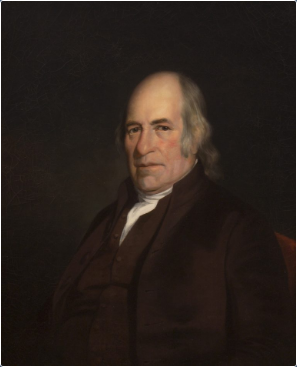Give a one-word or short-phrase answer to the following question: 
What is the era in which Charles Willson Peale was active?

American Revolution and early US